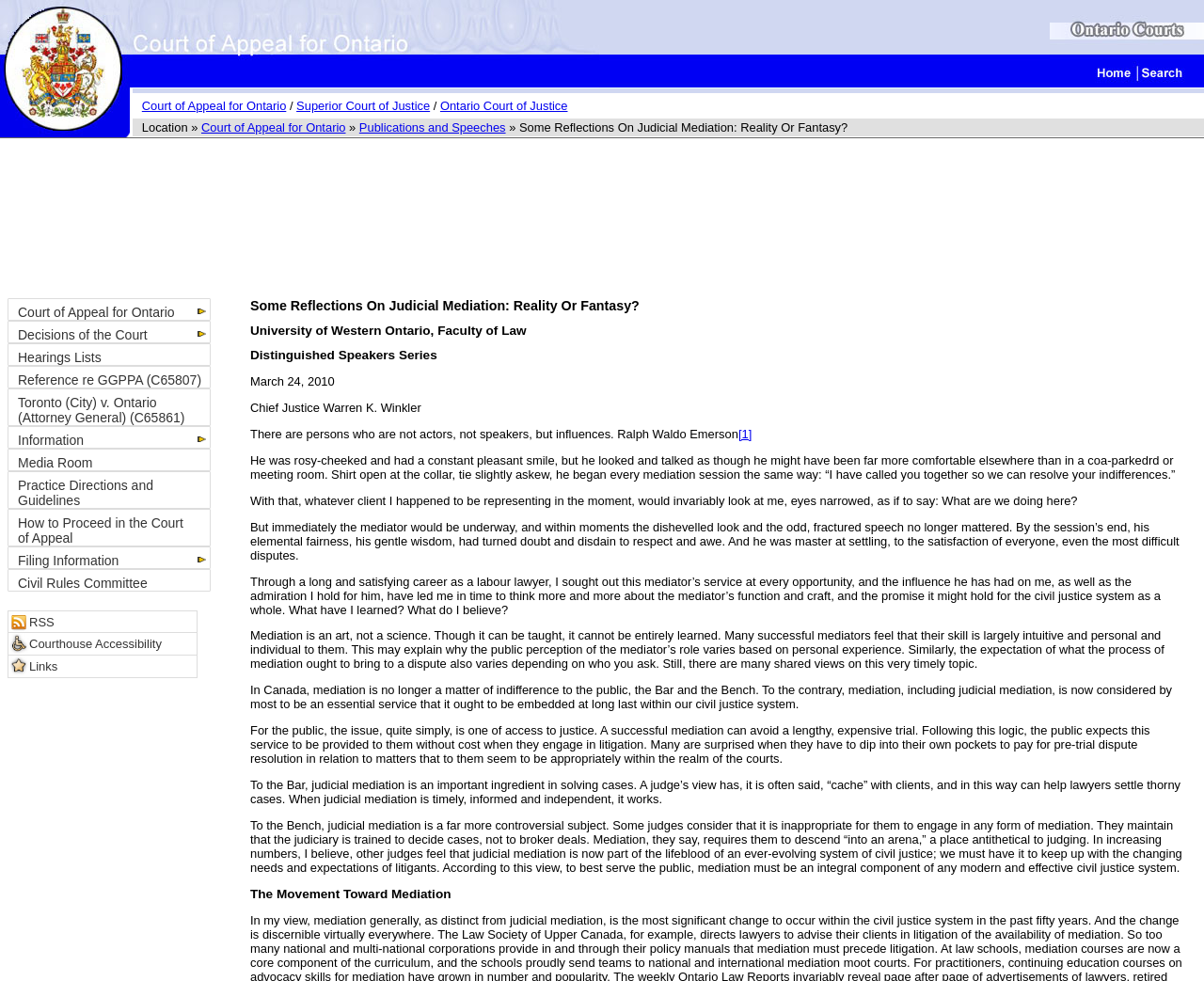Please determine the bounding box coordinates of the element's region to click for the following instruction: "Click the link 'Court of Appeal for Ontario'".

[0.118, 0.101, 0.238, 0.115]